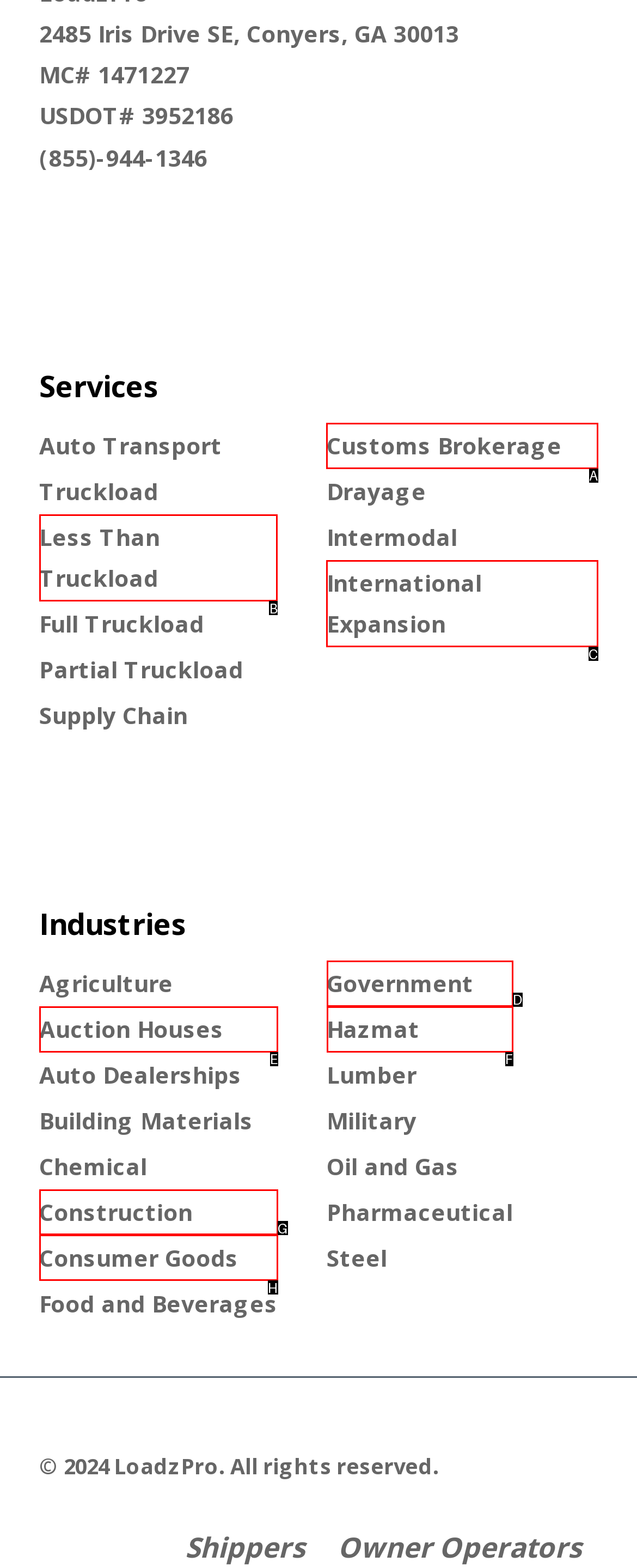Given the element description: Auction Houses
Pick the letter of the correct option from the list.

E